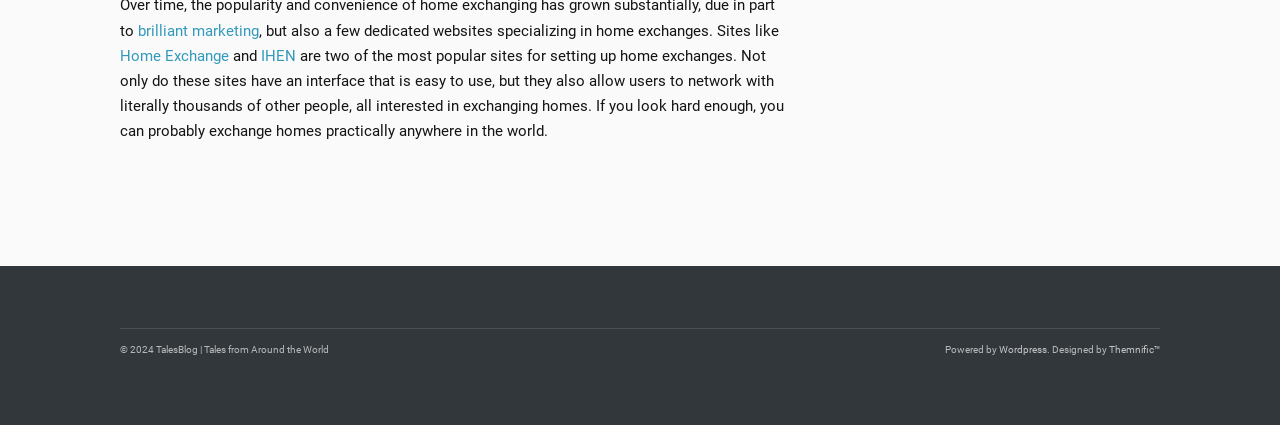What is the name of the website that specializes in home exchanges?
Please look at the screenshot and answer using one word or phrase.

Home Exchange